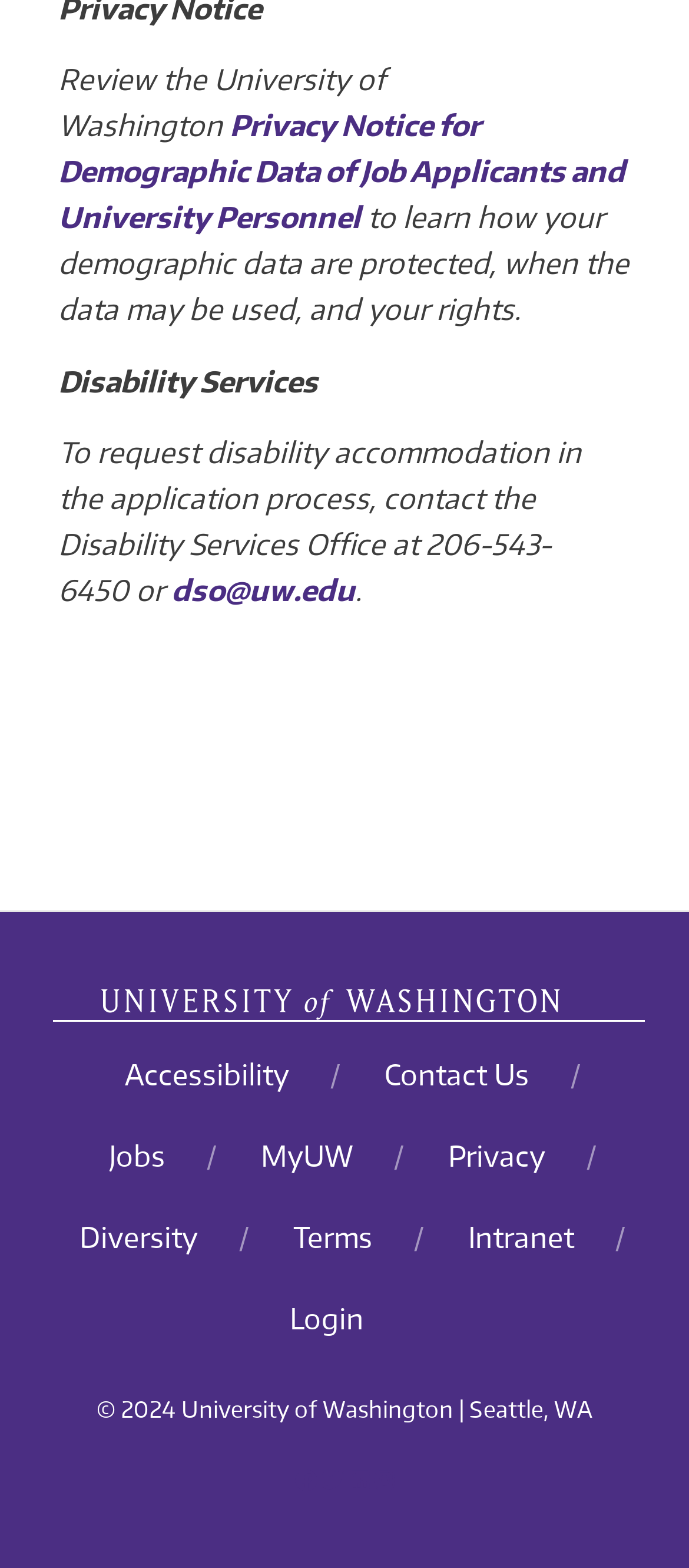Locate the bounding box coordinates of the clickable part needed for the task: "Contact the Disability Services Office".

[0.249, 0.365, 0.515, 0.388]